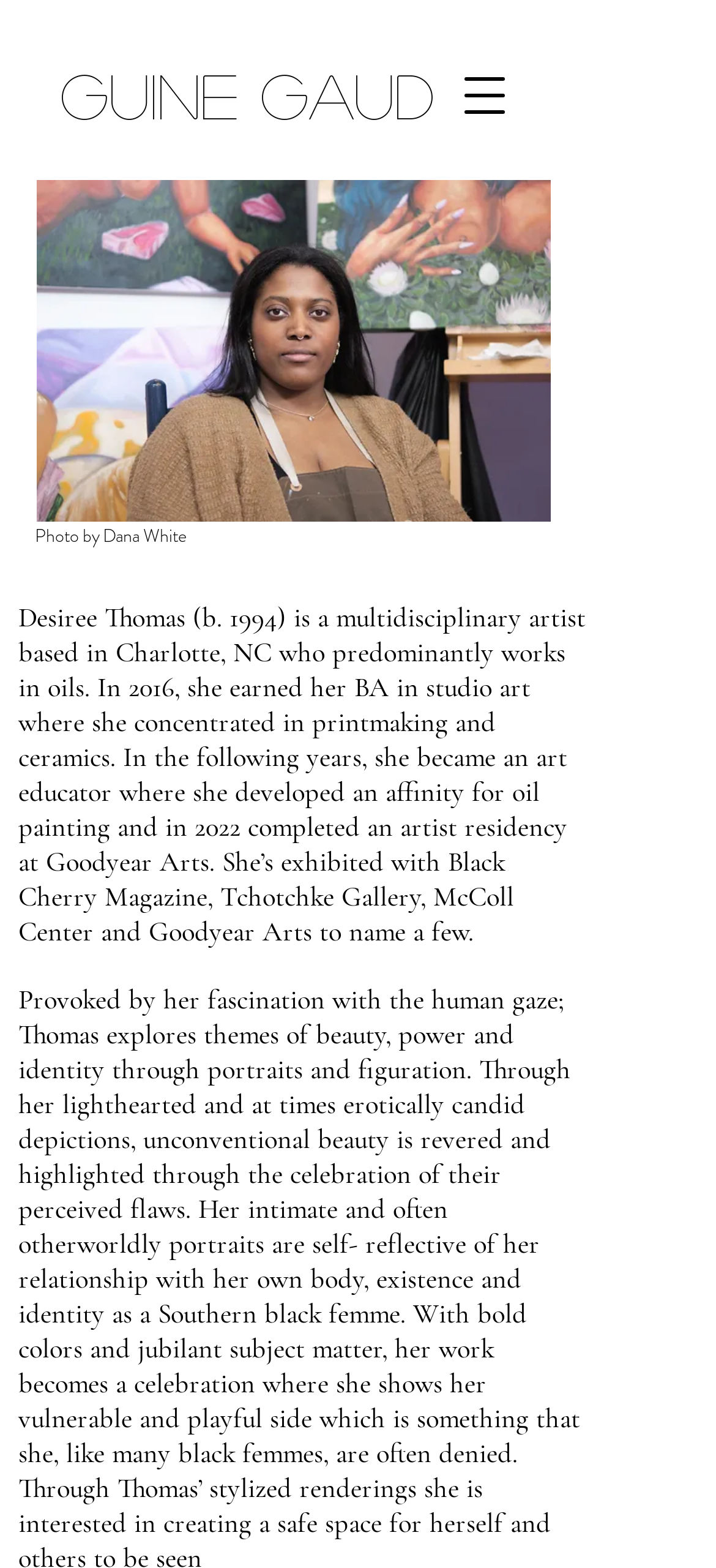What type of art does the artist work with? Based on the screenshot, please respond with a single word or phrase.

Oils